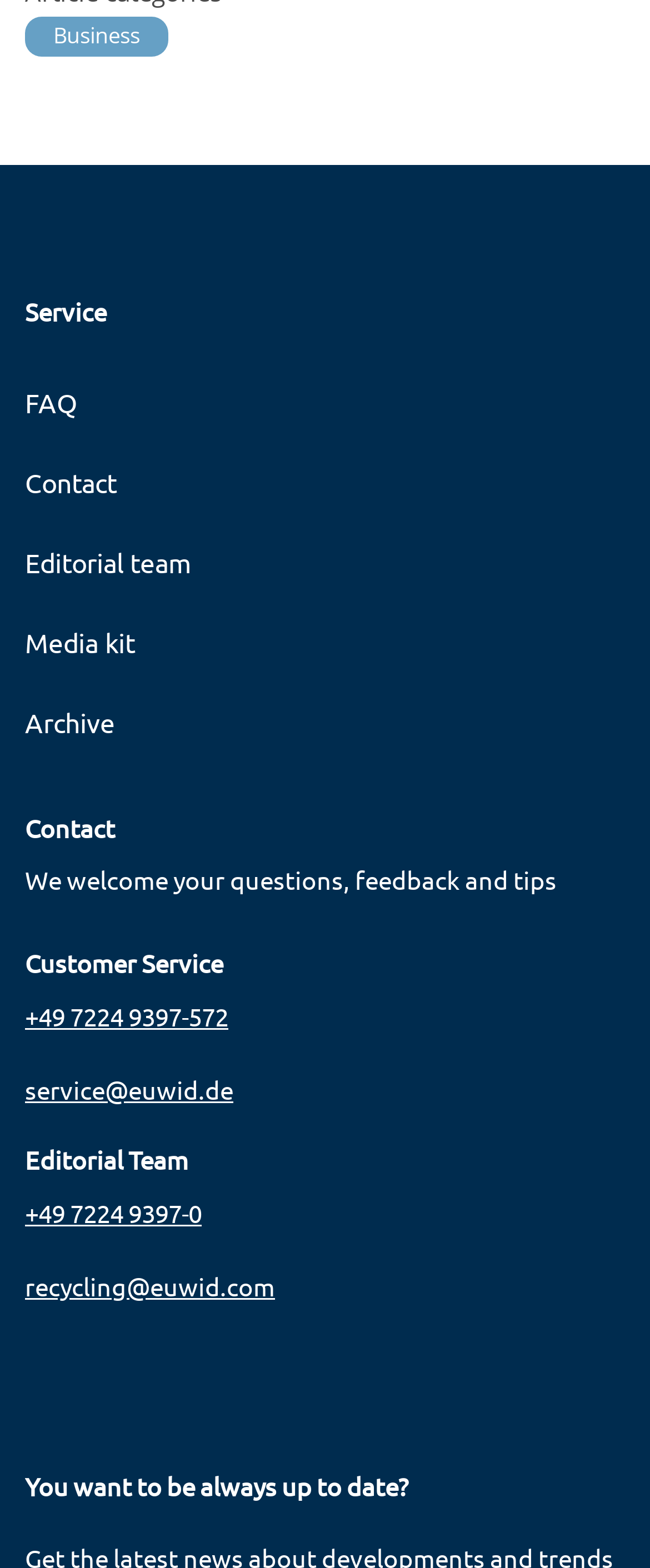Please specify the bounding box coordinates of the region to click in order to perform the following instruction: "Click on Business".

[0.082, 0.013, 0.215, 0.032]